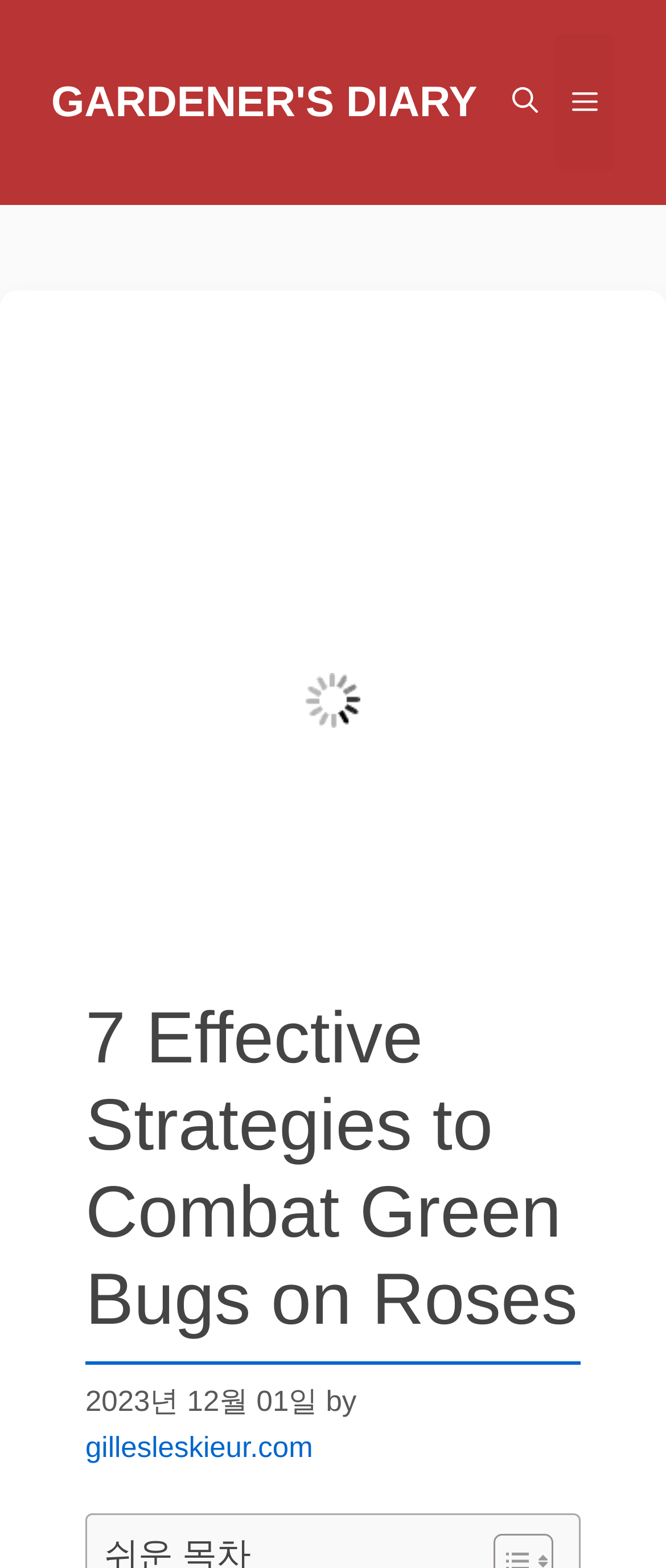What is the topic of the article?
Refer to the screenshot and respond with a concise word or phrase.

Combating Green Bugs on Roses